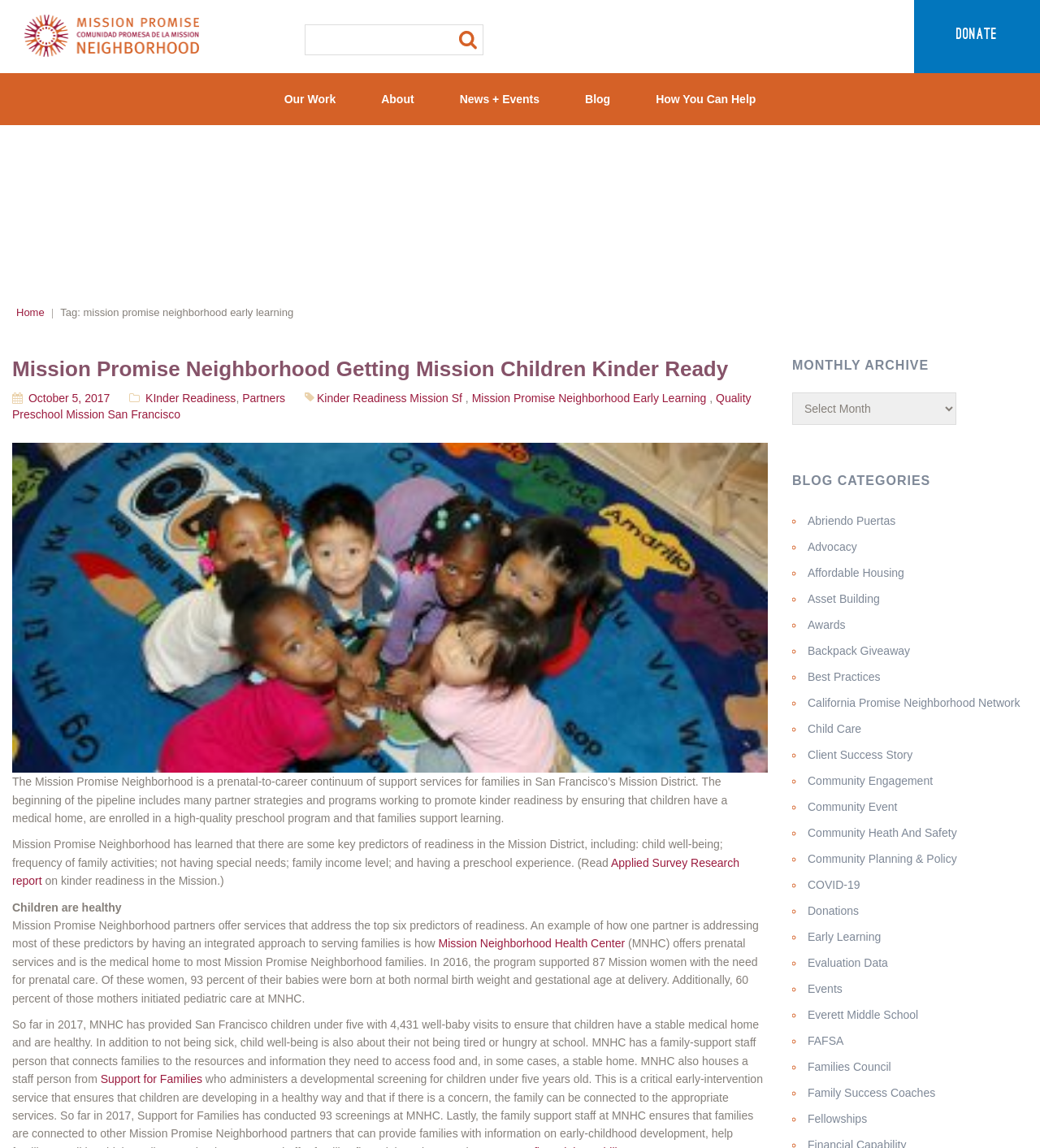Provide a one-word or short-phrase answer to the question:
What is the name of the organization?

Mission Promise Neighborhood